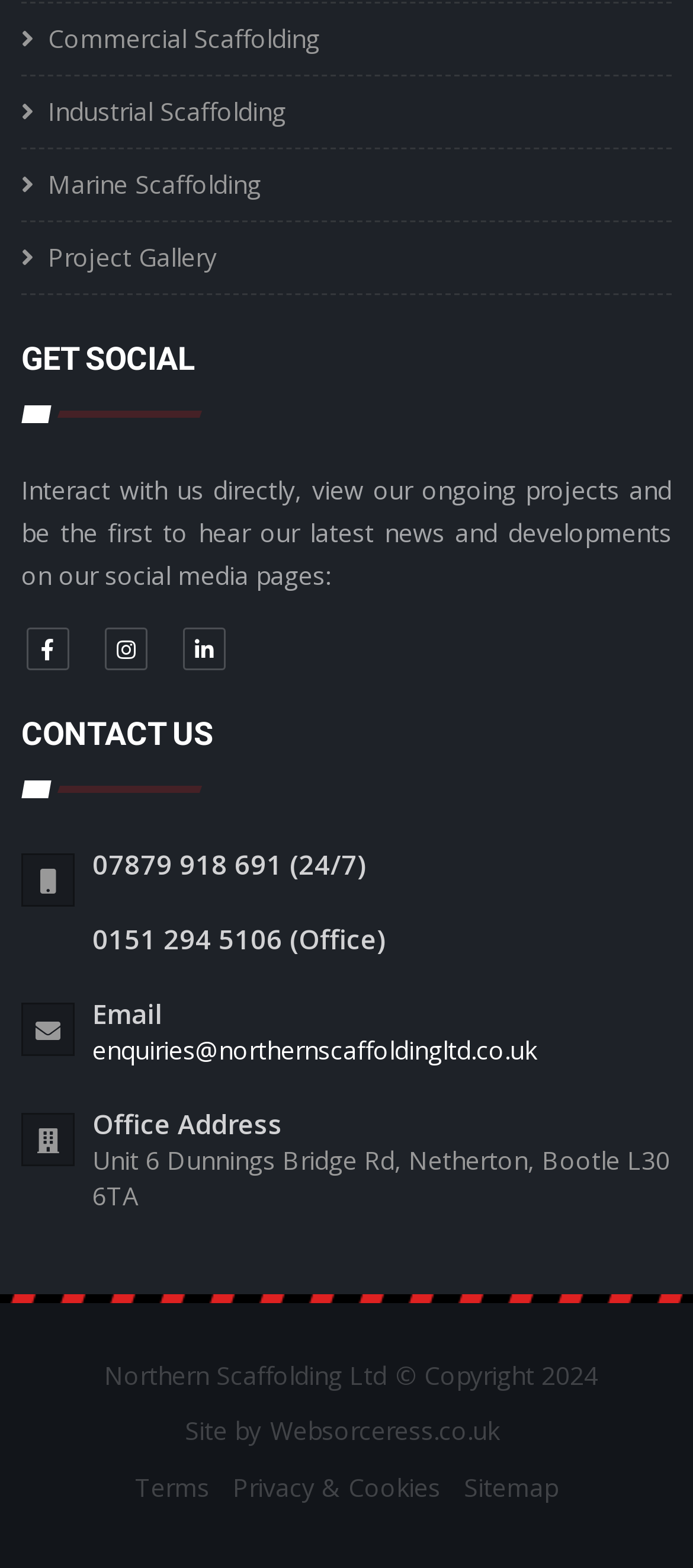Based on the provided description, "Commercial Scaffolding", find the bounding box of the corresponding UI element in the screenshot.

[0.069, 0.014, 0.462, 0.035]